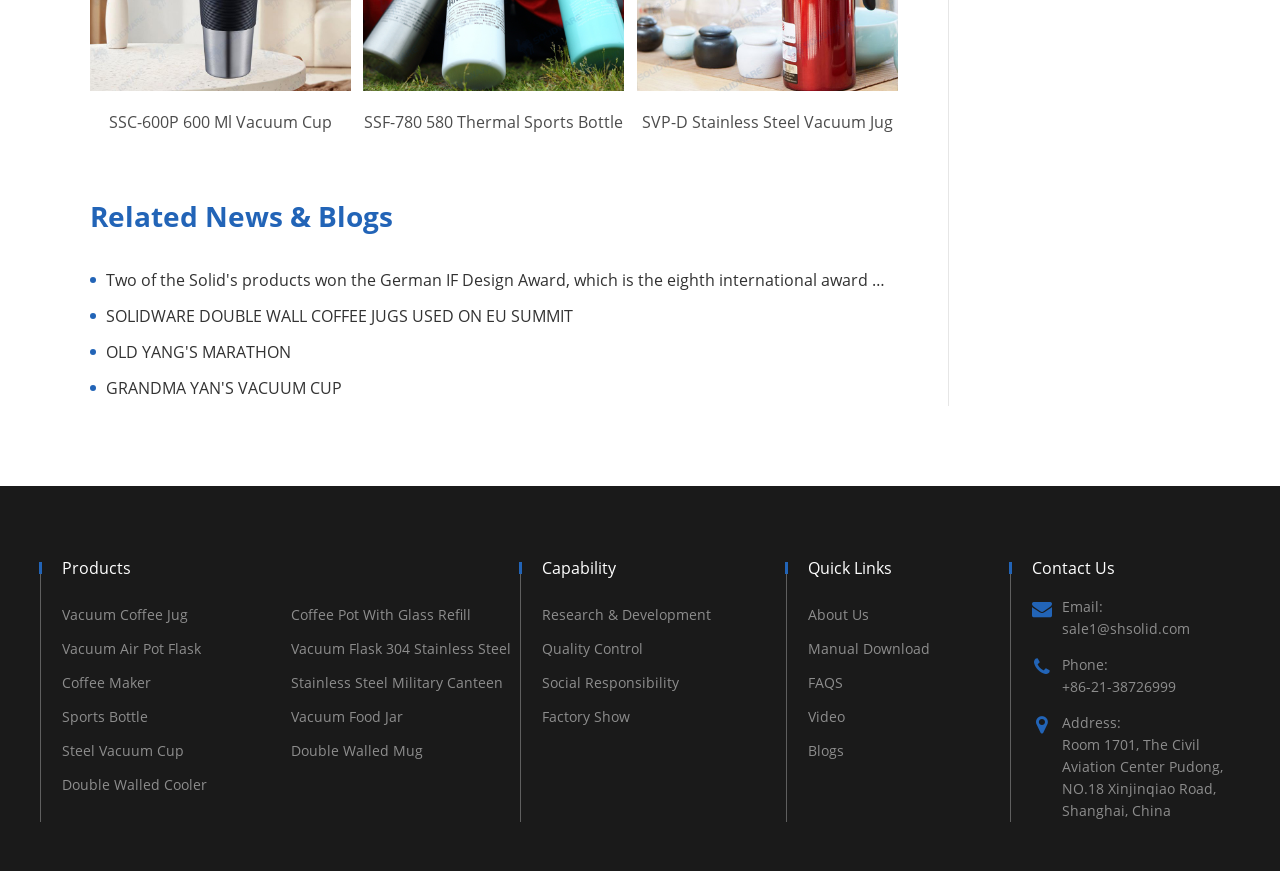What is the location of the company's office?
Using the screenshot, give a one-word or short phrase answer.

Shanghai, China